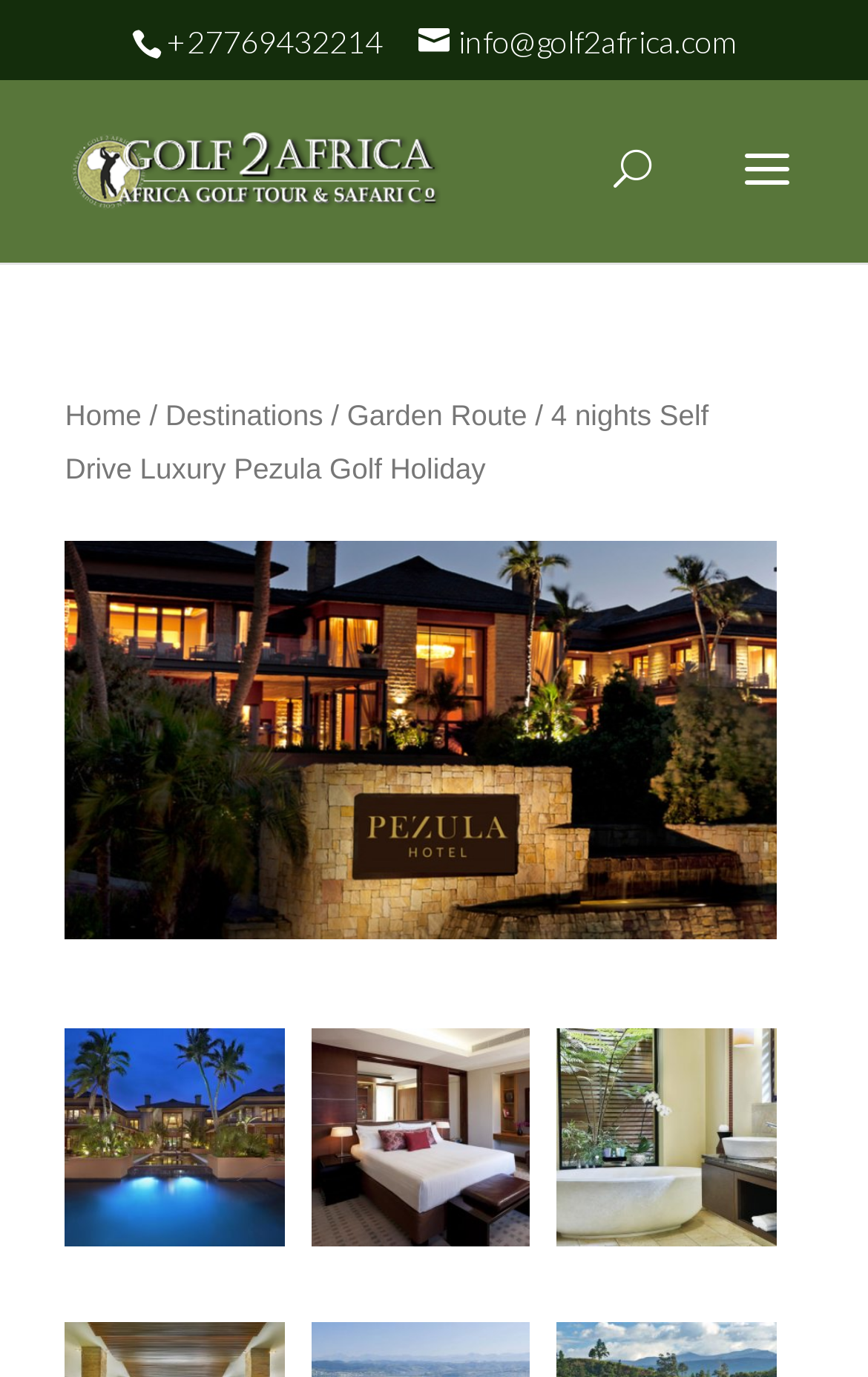Answer succinctly with a single word or phrase:
What is the purpose of the search box?

Search for: